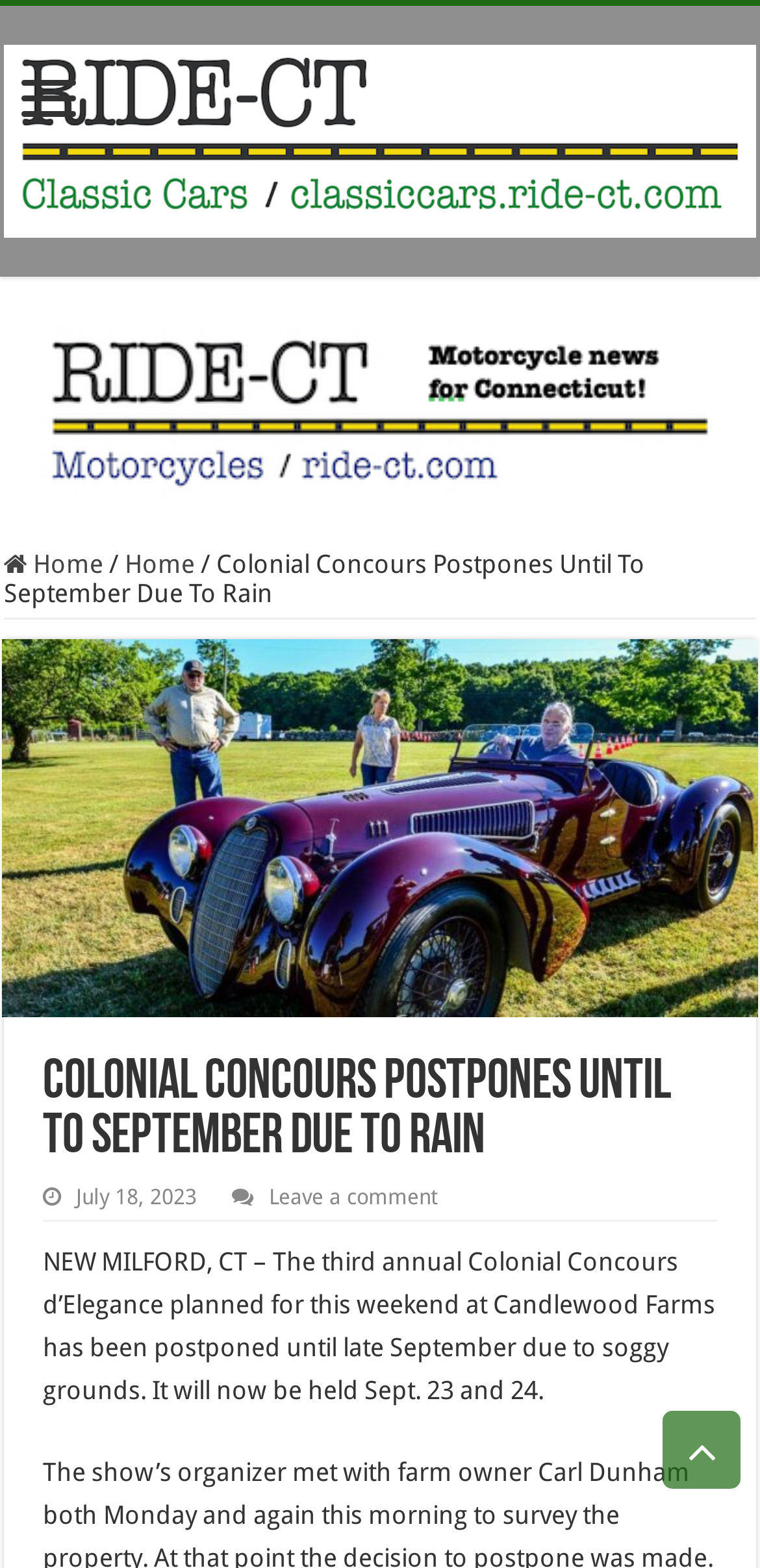Offer a comprehensive description of the webpage’s content and structure.

The webpage appears to be an article or news page about the Colonial Concours d'Elegance event. At the top, there is a heading that reads "RIDE-CT – Classic Cars" with an accompanying image. Below this, there are several links, including one to the "Home" page, and a separator line.

The main content of the page is an article with the title "Colonial Concours Postpones Until To September Due To Rain", which is also the title of the webpage. The article is dated July 18, 2023, and has a link to "Leave a comment" at the bottom. The article itself announces that the Colonial Concours d'Elegance event, originally scheduled for July 21-23, has been postponed until September 23-24 due to wet grounds.

At the very top of the page, there is a small link, and at the bottom right, there is a "Scroll To Top" button.